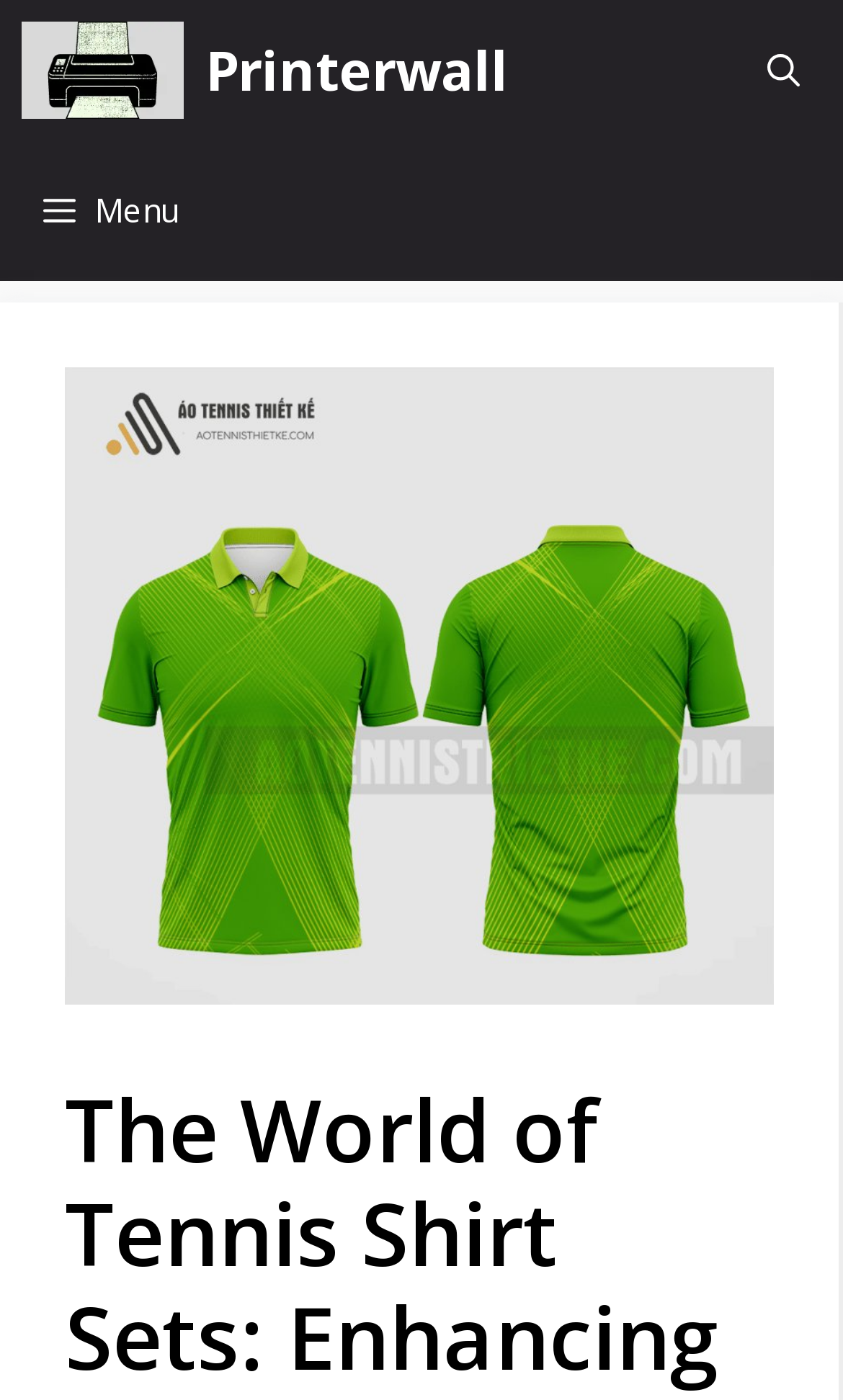Identify the bounding box of the HTML element described here: "Printerwall". Provide the coordinates as four float numbers between 0 and 1: [left, top, right, bottom].

[0.244, 0.0, 0.603, 0.1]